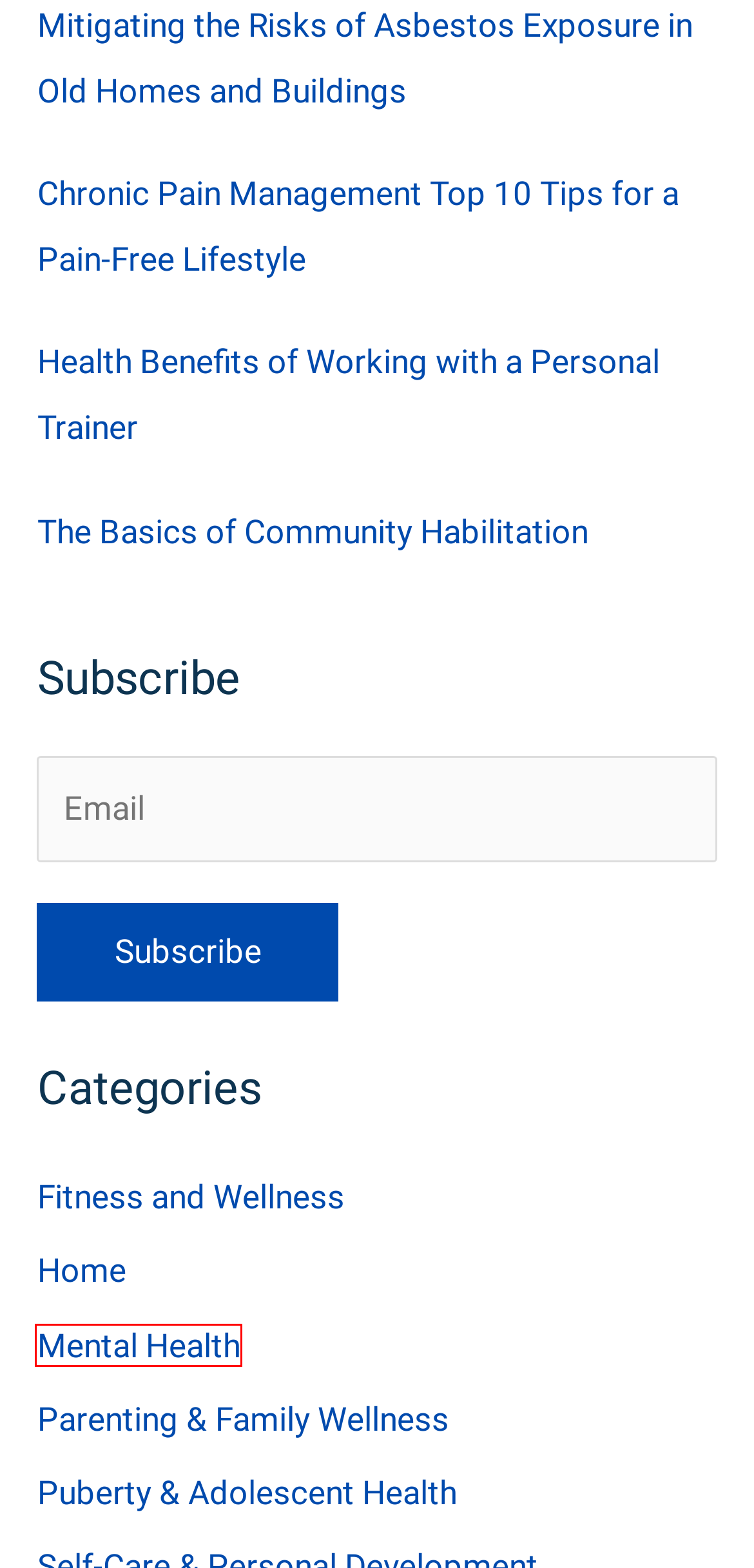Look at the screenshot of the webpage and find the element within the red bounding box. Choose the webpage description that best fits the new webpage that will appear after clicking the element. Here are the candidates:
A. Parenting & Family Wellness Archives - SymbeoHealth
B. Regular Pipe Inspection and Family Health - SymbeoHealth
C. Mental Health Archives - SymbeoHealth
D. Fitness and Wellness Archives - SymbeoHealth
E. Health Benefits of Working with a Personal Trainer - SymbeoHealth
F. Puberty & Adolescent Health Archives - SymbeoHealth
G. Chronic Pain Management Top 10 Tips for a Pain-Free Lifestyle - SymbeoHealth
H. Mitigating the Risks of Asbestos Exposure in Old Homes and Buildings - SymbeoHealth

C